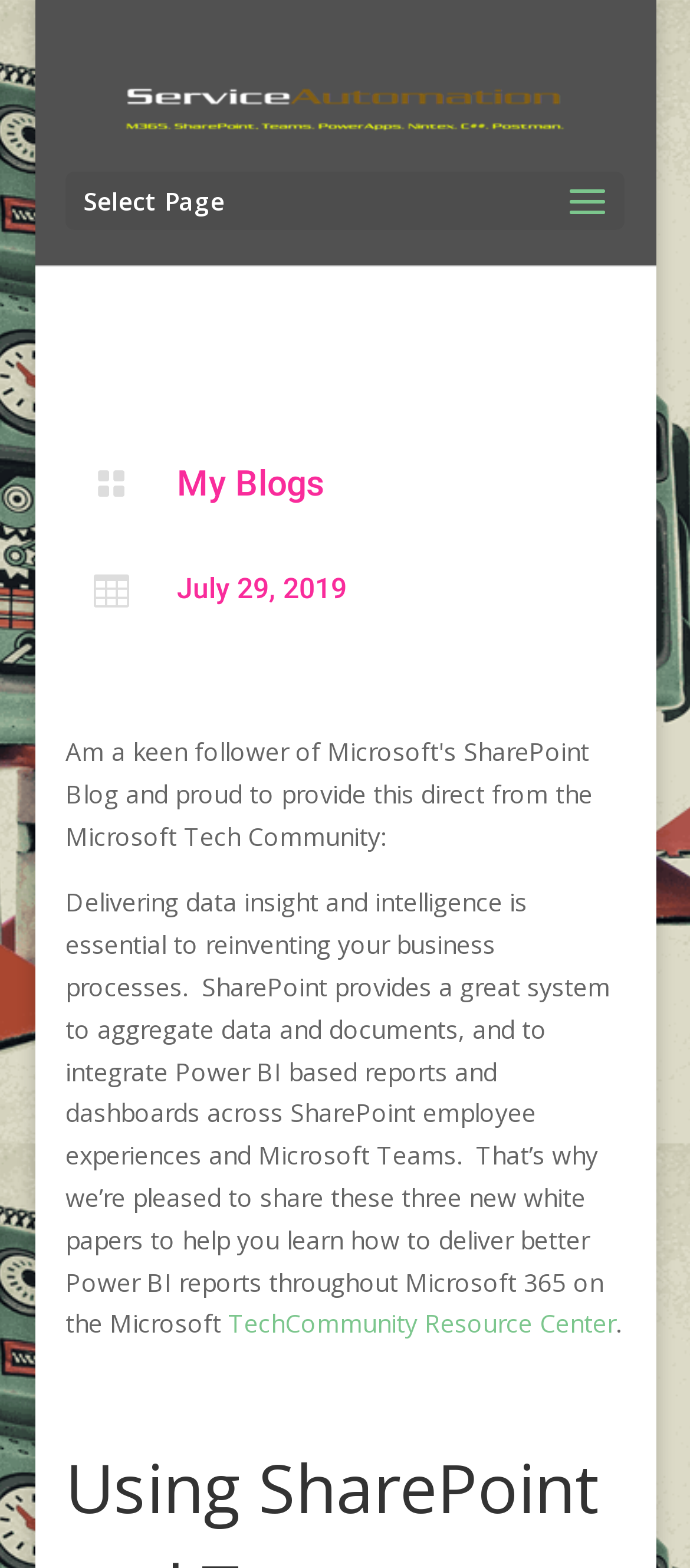Based on the element description TechCommunity Resource Center, identify the bounding box of the UI element in the given webpage screenshot. The coordinates should be in the format (top-left x, top-left y, bottom-right x, bottom-right y) and must be between 0 and 1.

[0.331, 0.833, 0.892, 0.855]